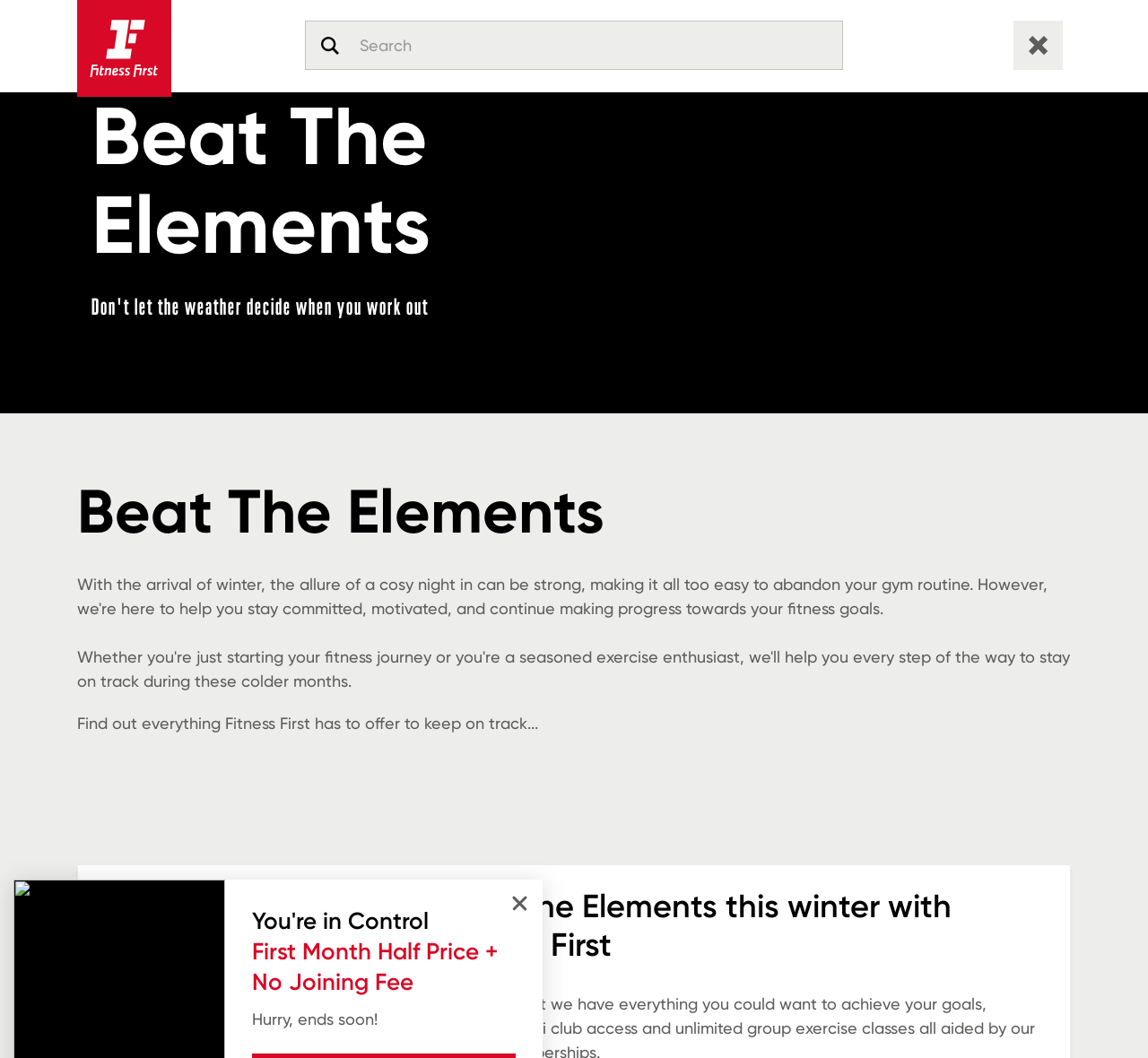What is the promotion offered?
Please give a well-detailed answer to the question.

The heading 'You're in Control First Month Half Price + No Joining Fee' suggests that the business is offering a promotion where the first month's membership is half price, with no joining fee.